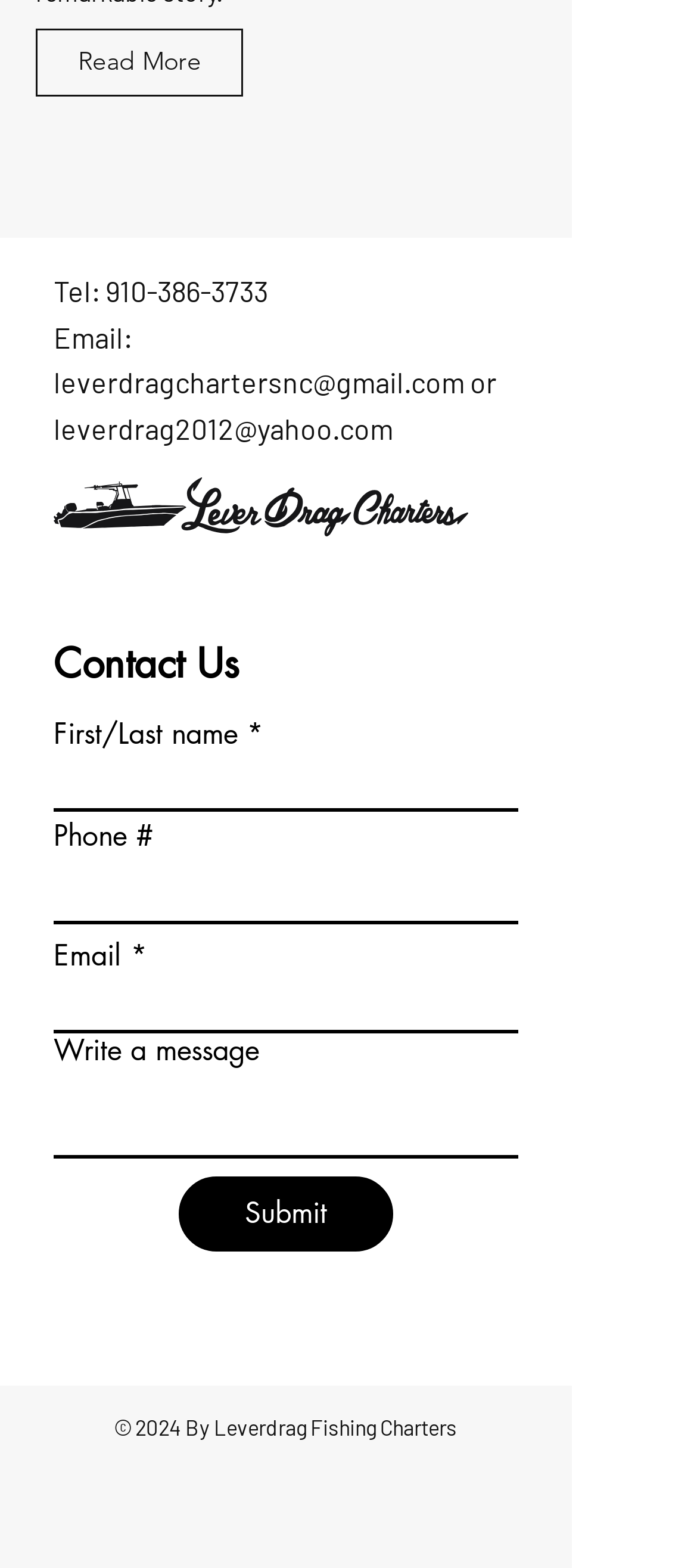Pinpoint the bounding box coordinates of the area that should be clicked to complete the following instruction: "Submit the form". The coordinates must be given as four float numbers between 0 and 1, i.e., [left, top, right, bottom].

[0.256, 0.751, 0.564, 0.798]